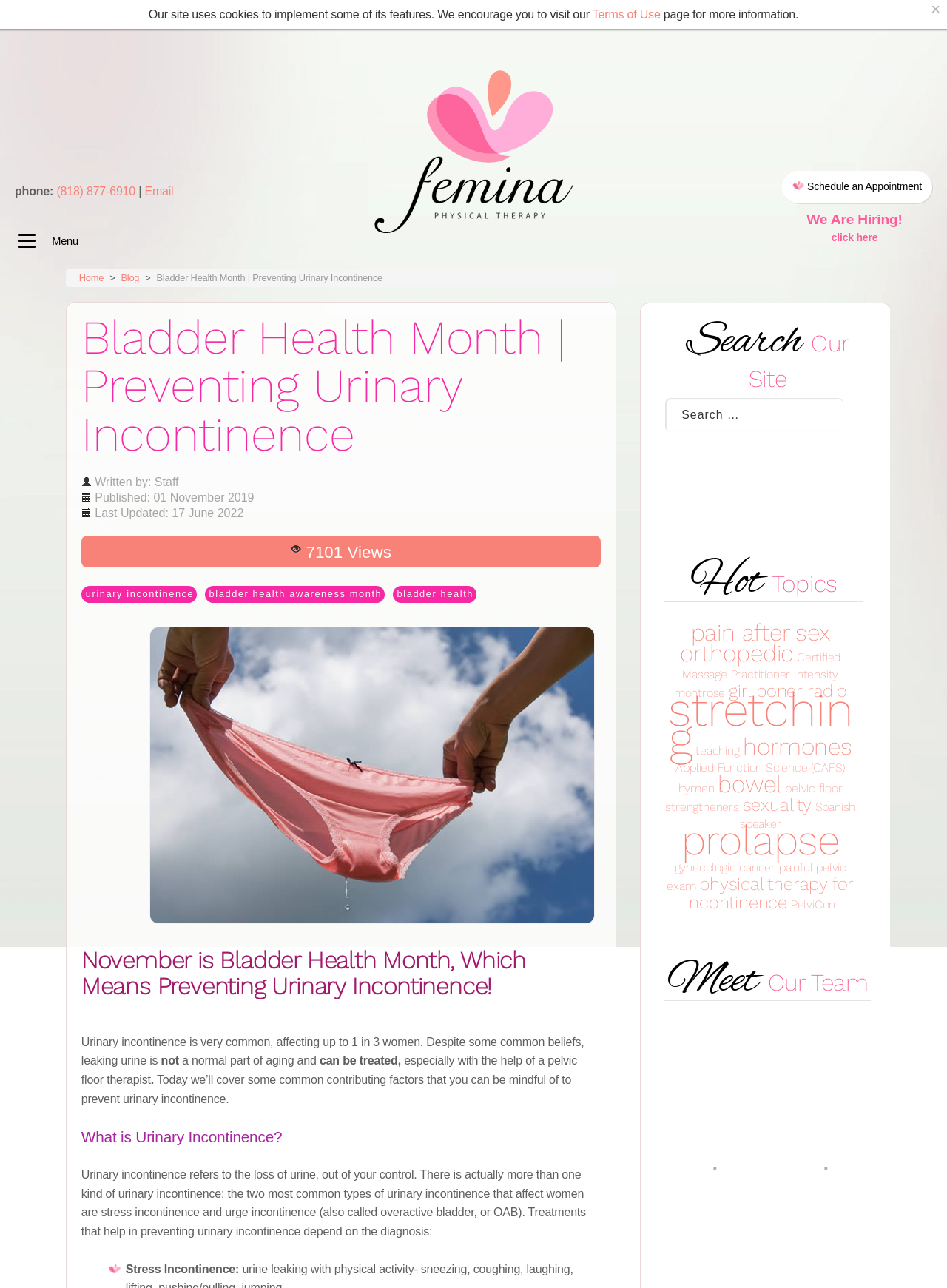What is the topic of the current article?
Please describe in detail the information shown in the image to answer the question.

I determined the topic of the current article by reading the heading 'Bladder Health Month | Preventing Urinary Incontinence' and the surrounding text, which discusses urinary incontinence and bladder health.